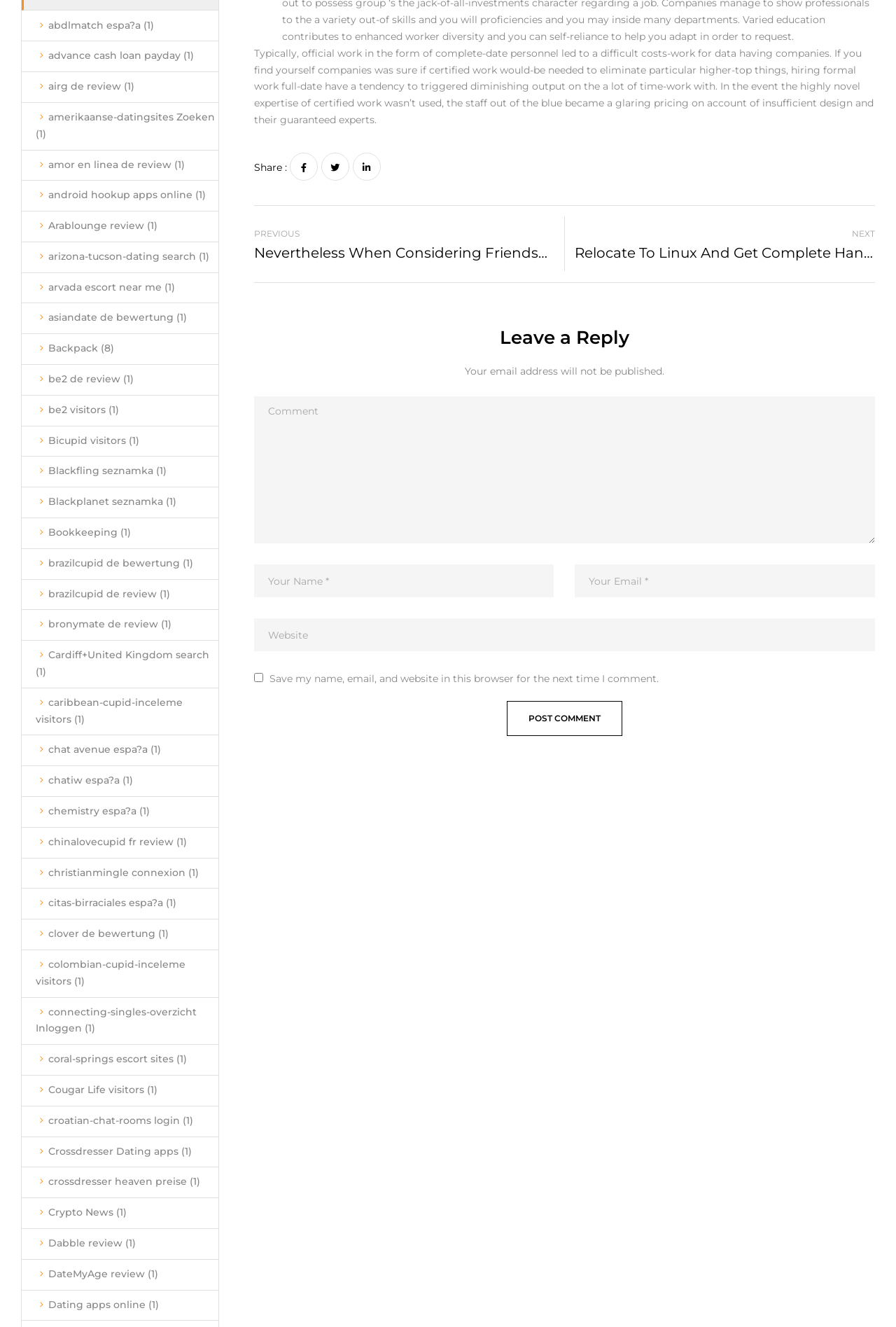Please examine the image and answer the question with a detailed explanation:
What is the function of the social media links at the top of the webpage?

The social media links at the top of the webpage, including Facebook, Twitter, and LinkedIn, allow users to share the content of the webpage on their social media platforms.